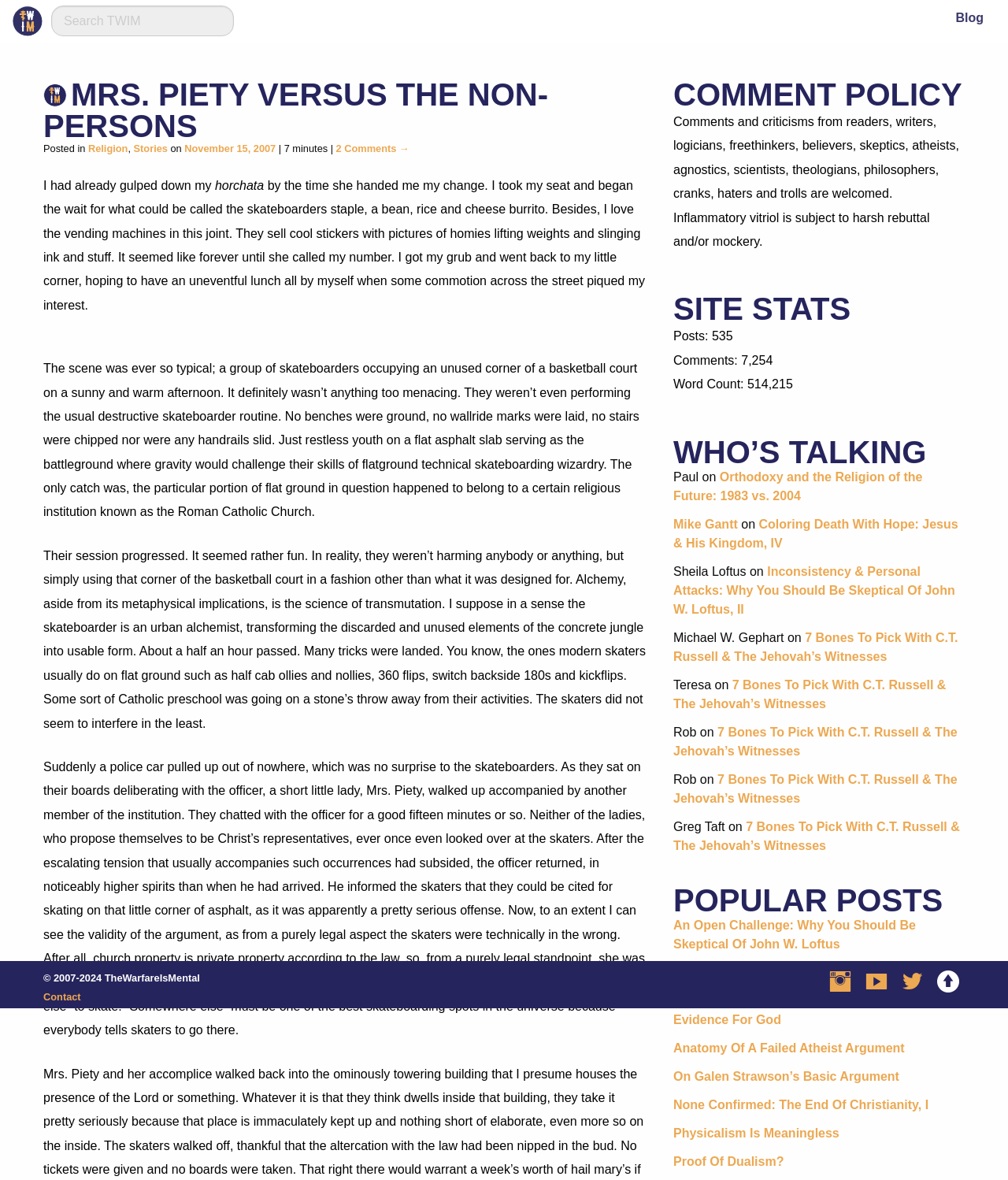Highlight the bounding box coordinates of the region I should click on to meet the following instruction: "Search for something".

[0.051, 0.005, 0.232, 0.031]